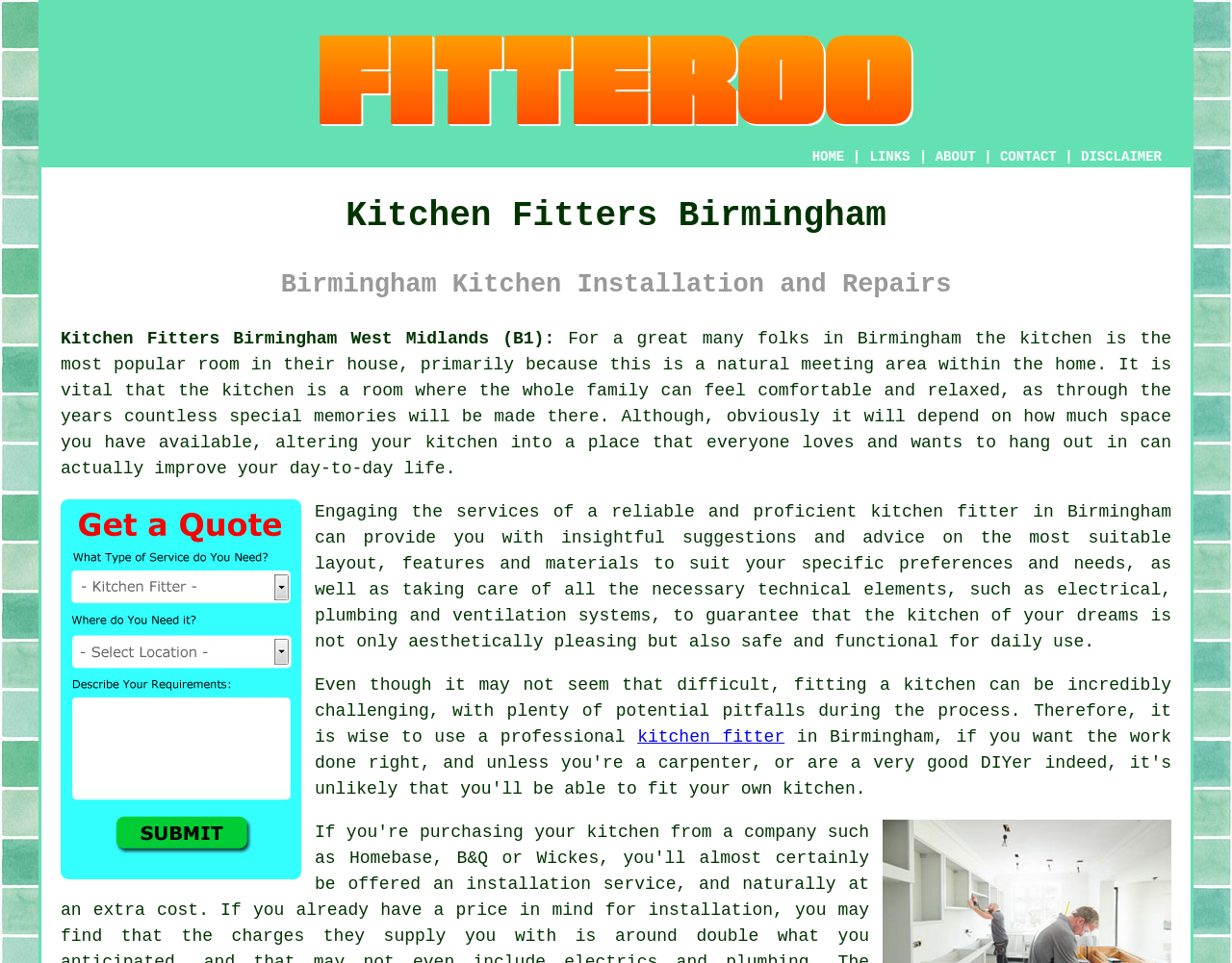Determine the bounding box coordinates for the clickable element to execute this instruction: "Click Free Birmingham Kitchen Fitting Quotes". Provide the coordinates as four float numbers between 0 and 1, i.e., [left, top, right, bottom].

[0.049, 0.898, 0.245, 0.918]